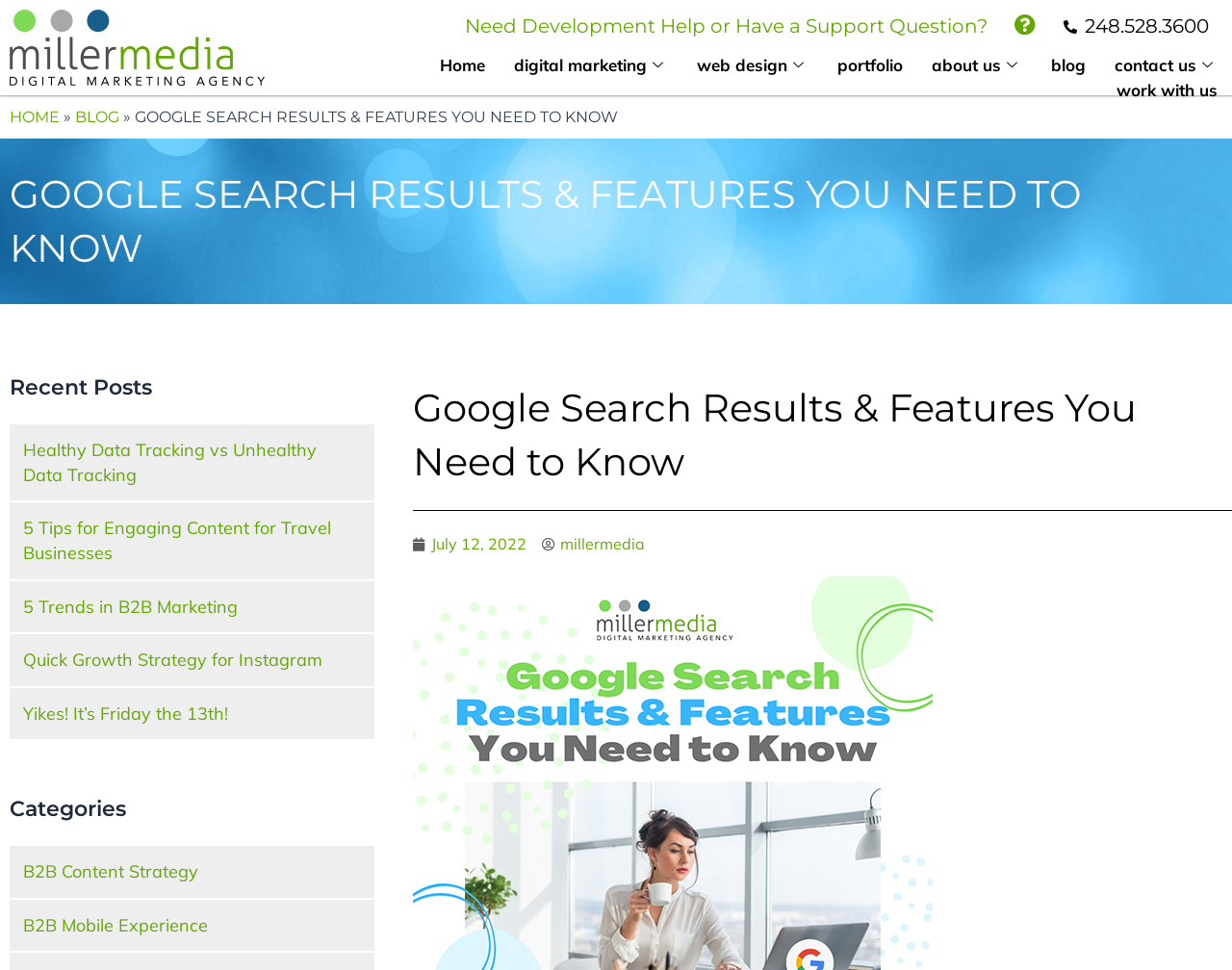Please determine and provide the text content of the webpage's heading.

GOOGLE SEARCH RESULTS & FEATURES YOU NEED TO KNOW